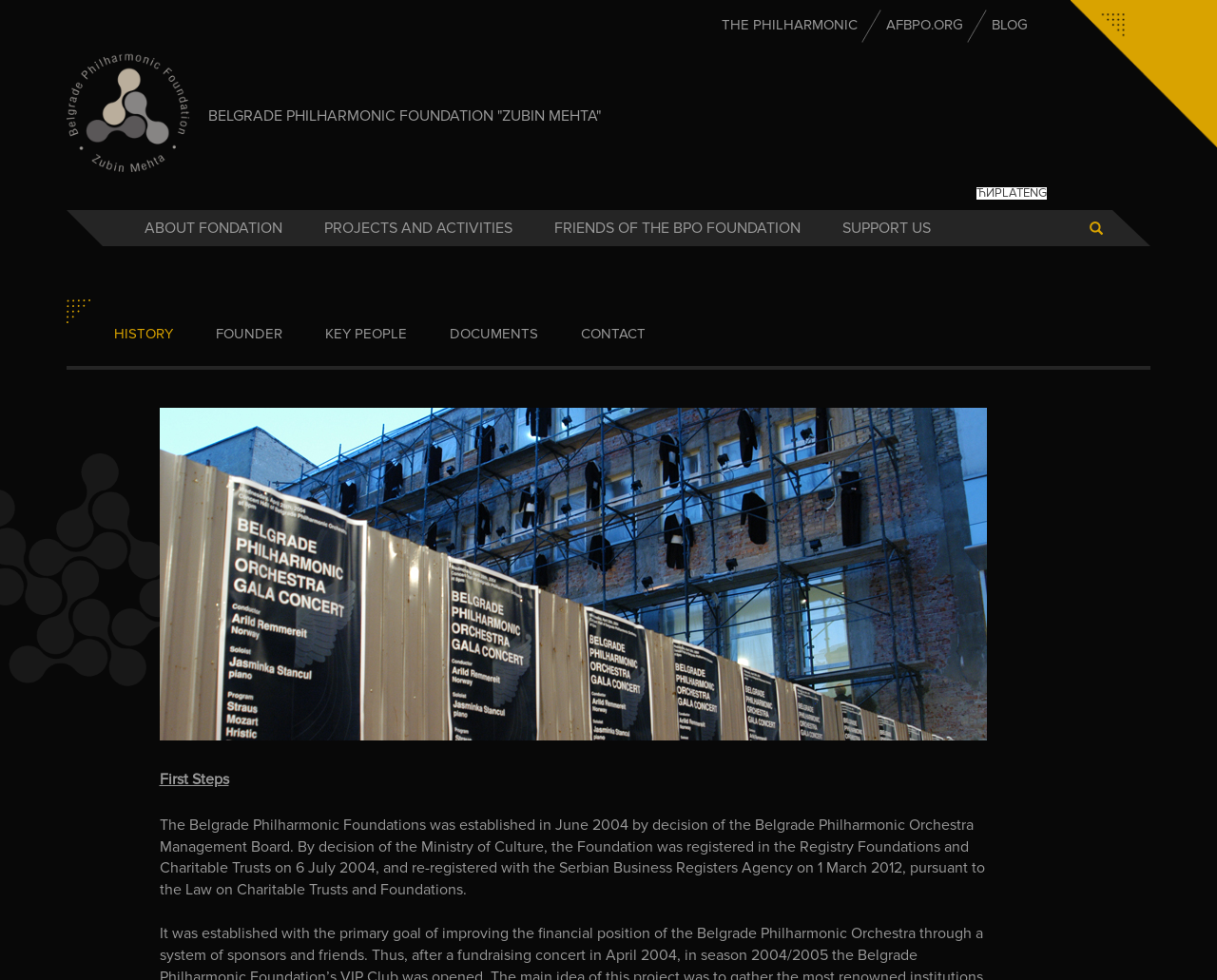Find the bounding box of the web element that fits this description: "Blog".

[0.815, 0.016, 0.845, 0.036]